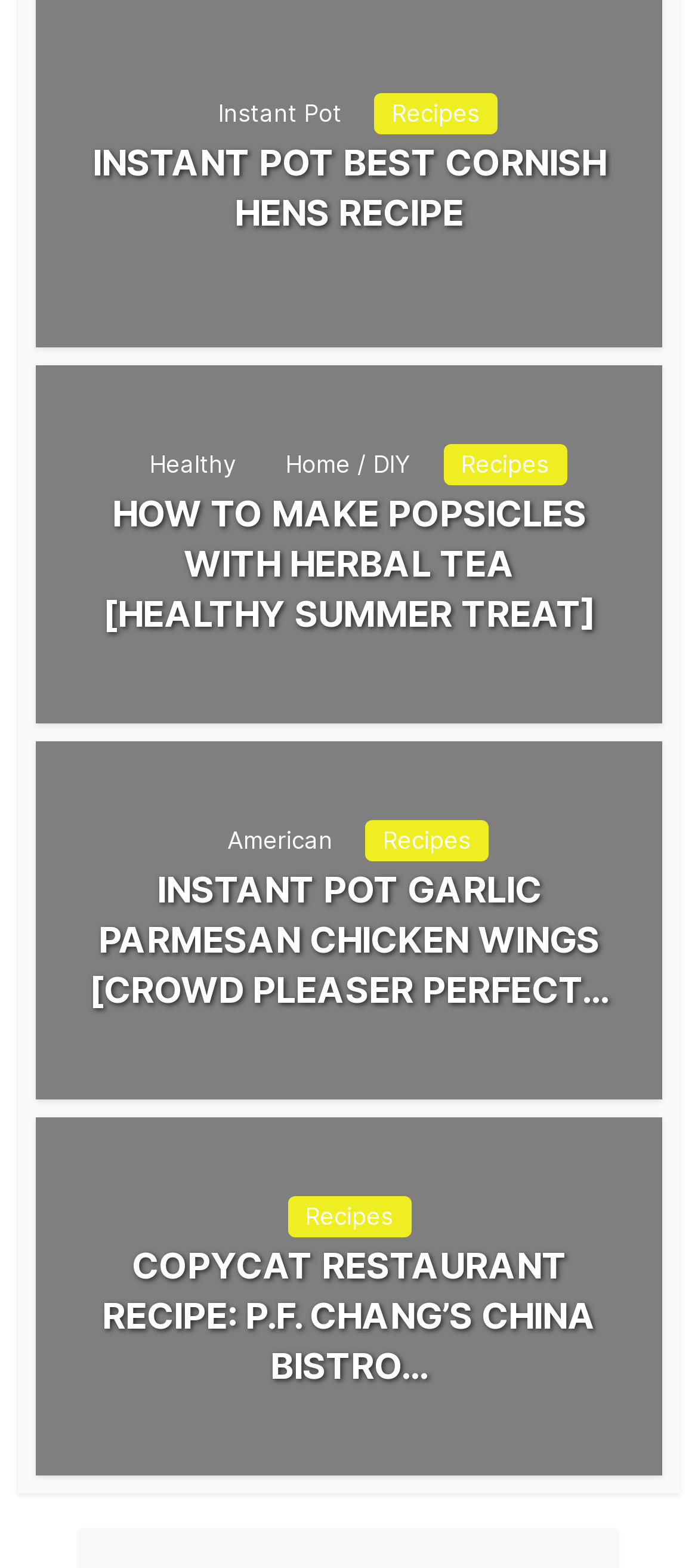Give a concise answer using only one word or phrase for this question:
How many articles are on this webpage?

4